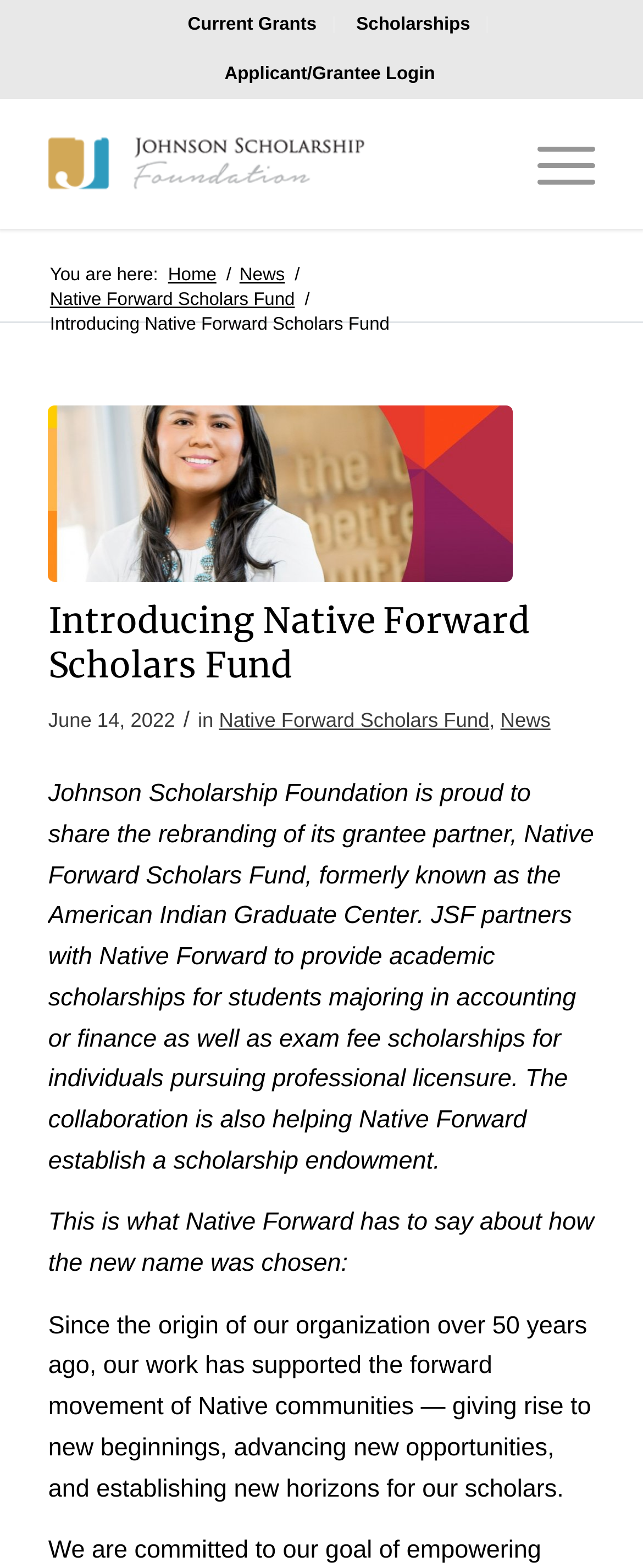Use a single word or phrase to answer the question: What is the purpose of the collaboration between JSF and Native Forward?

To establish a scholarship endowment